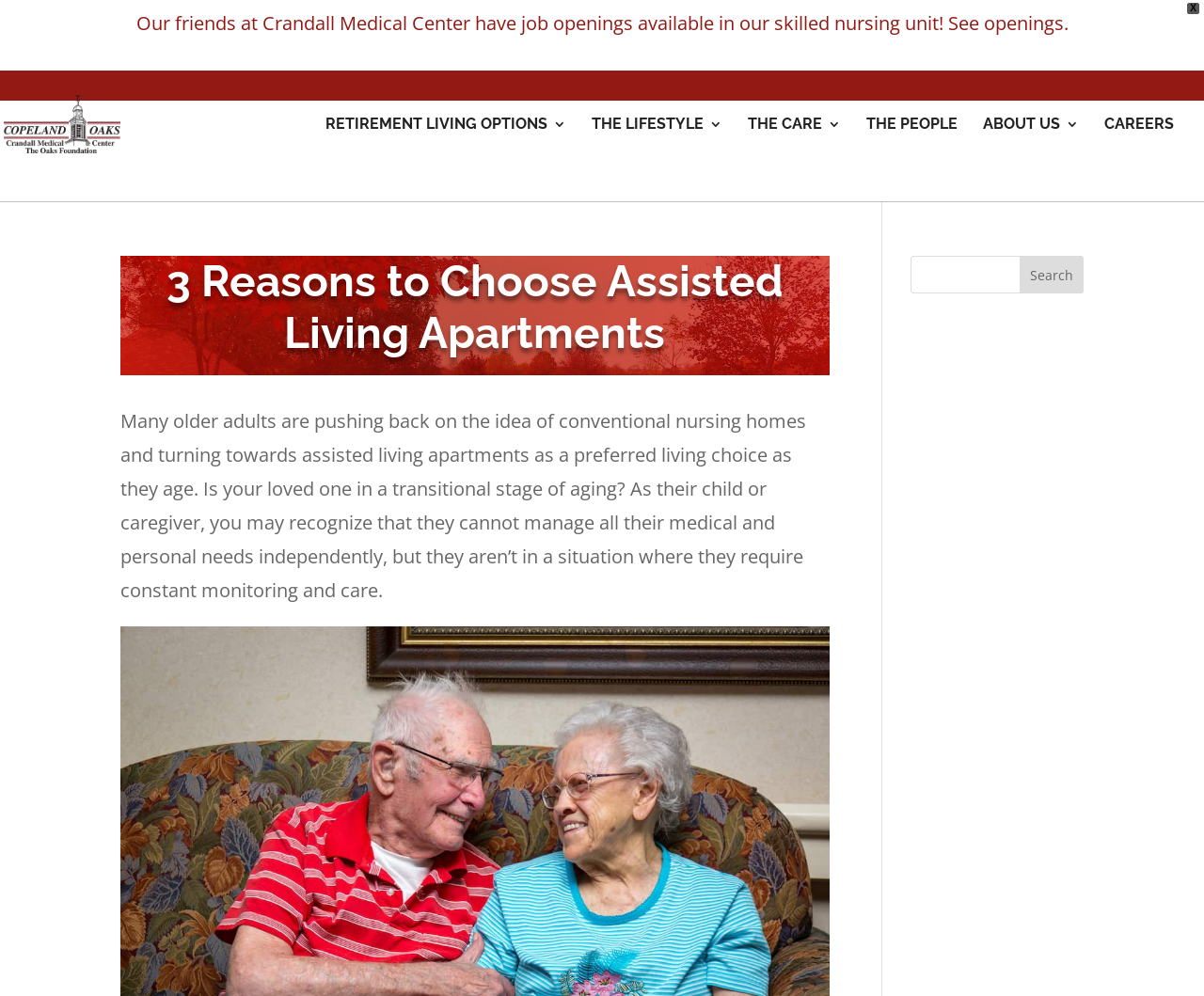Describe all the key features of the webpage in detail.

This webpage is about assisted living apartments, specifically highlighting the benefits of choosing this type of living arrangement for older adults. At the top right corner, there is a close button with an "X" label. Below it, there is a link to job openings at Crandall Medical Center. 

On the top left, the webpage features a logo of Copeland Oaks, accompanied by a link to the organization's homepage. 

The main navigation menu is situated at the top of the page, consisting of six links: "RETIREMENT LIVING OPTIONS", "THE LIFESTYLE", "THE CARE", "THE PEOPLE", "ABOUT US", and "CAREERS". 

A search bar is located at the top right, with a placeholder text "Search for:". 

The main content of the webpage is divided into two sections. The first section is a heading that reads "3 Reasons to Choose Assisted Living Apartments". Below the heading, there is a paragraph of text that discusses the benefits of assisted living apartments for older adults who require some support but do not need constant monitoring and care. 

On the right side of the main content, there is a search box with a button labeled "Search".